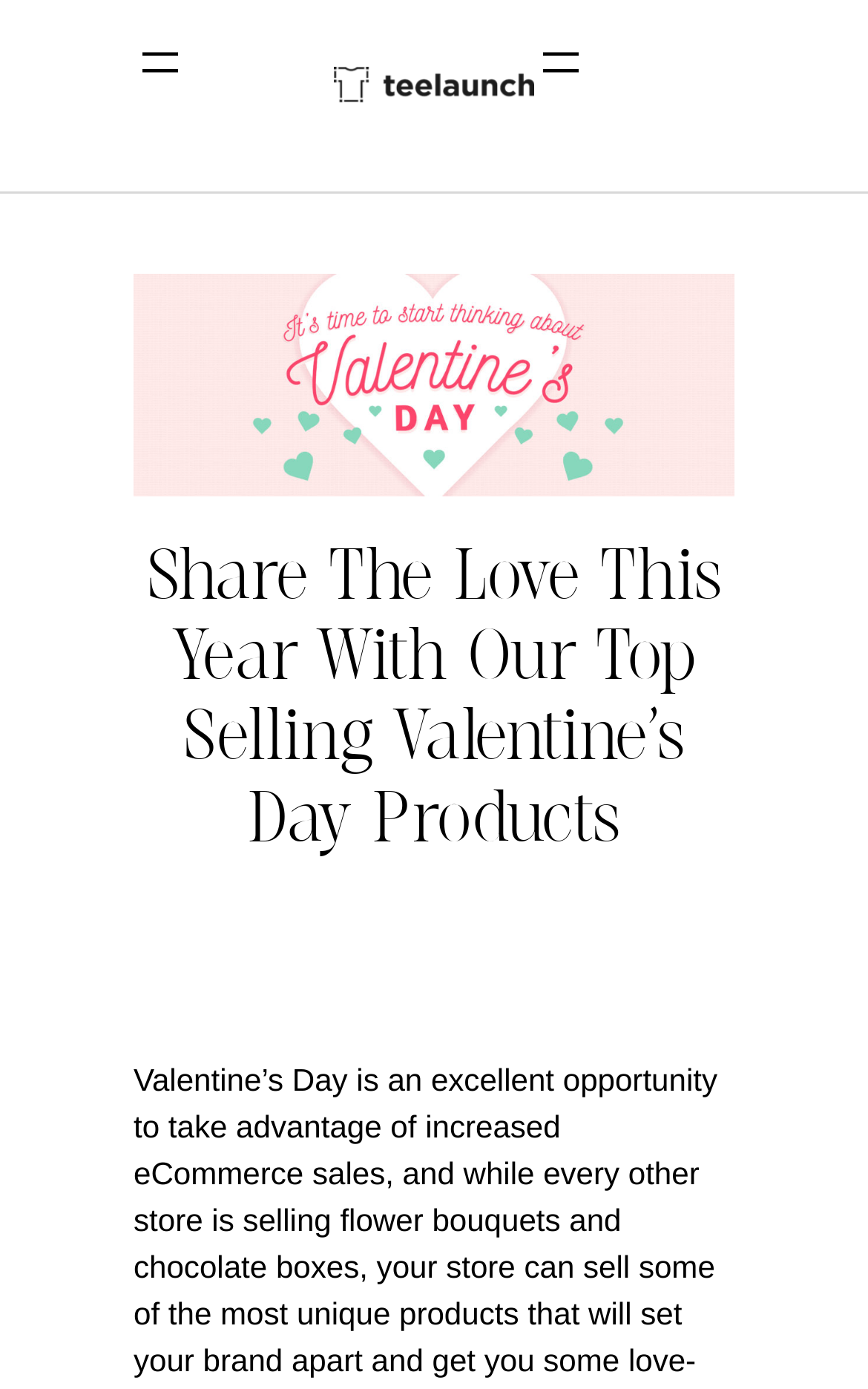What is the topic of the main content?
Based on the image, give a concise answer in the form of a single word or short phrase.

Valentine's Day products